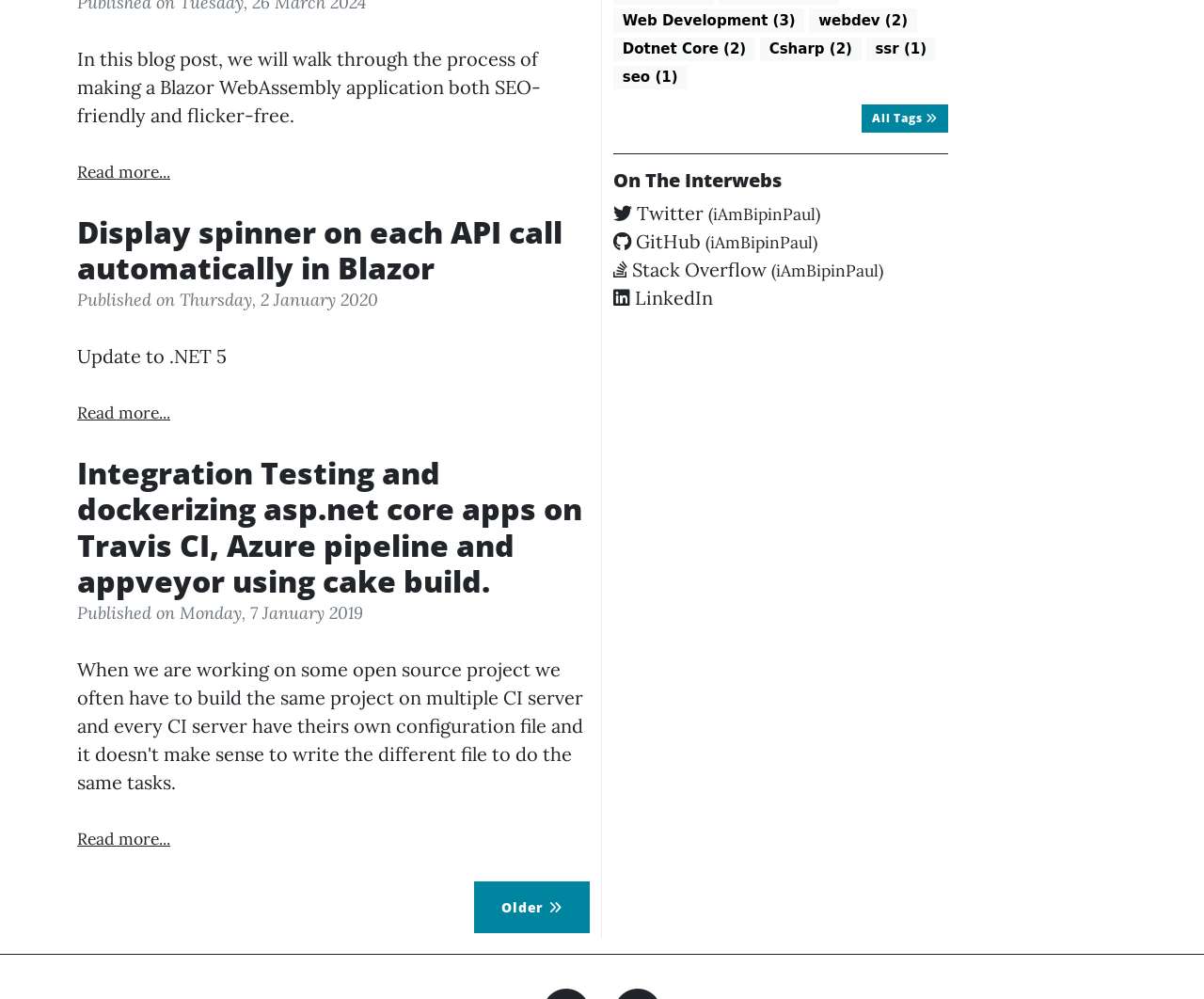Based on the element description: "Products", identify the UI element and provide its bounding box coordinates. Use four float numbers between 0 and 1, [left, top, right, bottom].

None